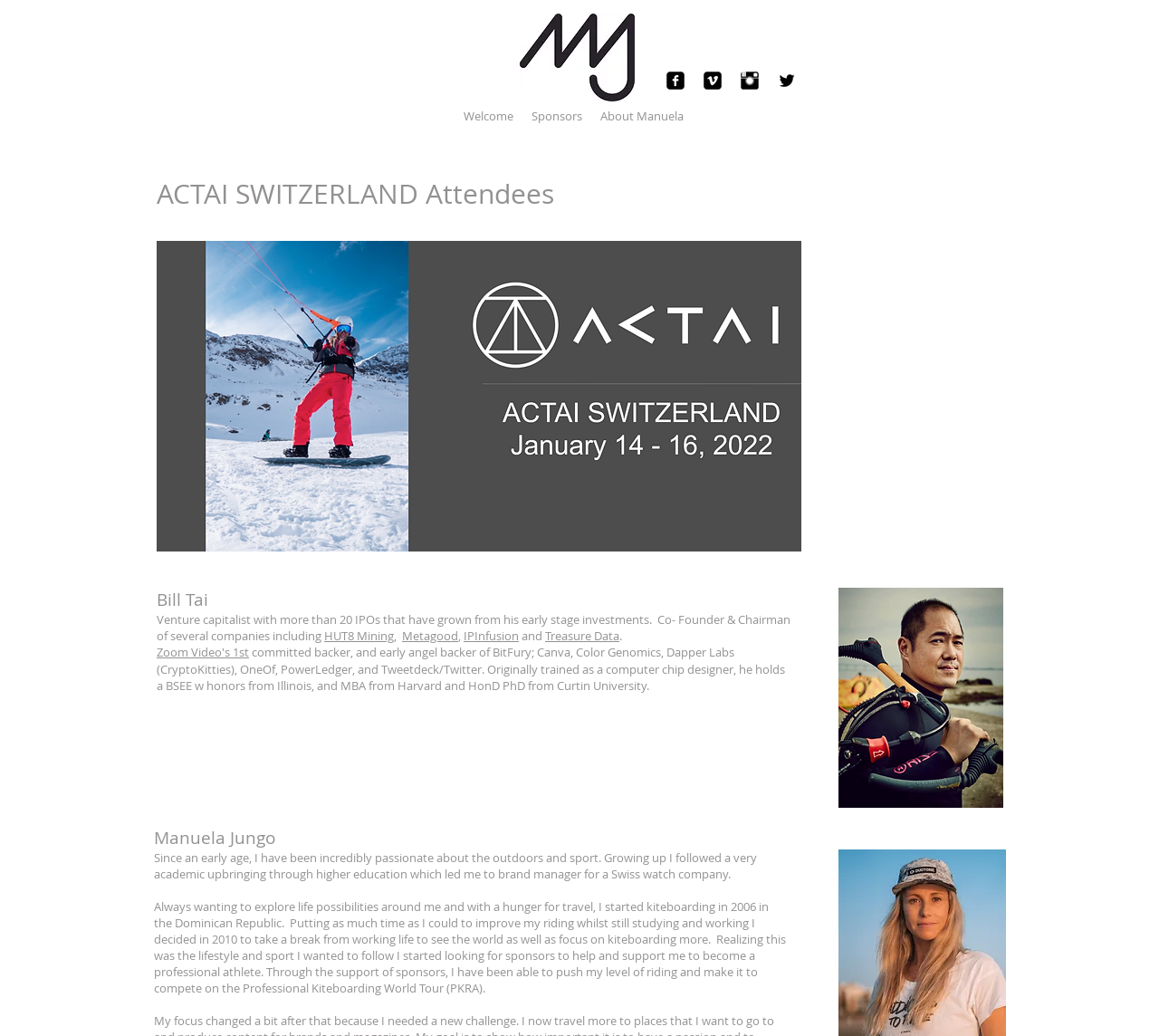Write a detailed summary of the webpage, including text, images, and layout.

The webpage is about ACTAI Switzerland, with a focus on its attendees, particularly Bill Tai and Manuela Jungo. At the top left corner, there is a logo image of MJ_Logo.jpg, which is also a link. To the right of the logo, there is a social bar with four links to Facebook, Vimeo, Instagram, and Twitter, each represented by a black square icon.

Below the social bar, there is a navigation menu with links to "Welcome", "Sponsors", "About Manuela", and others. The main content of the page is divided into two sections, one for Bill Tai and the other for Manuela Jungo.

The section about Bill Tai features a heading "ACTAI SWITZERLAND Attendees" and a subheading "Bill Tai". Below the subheading, there is a large image of a screenshot, followed by a paragraph of text describing Bill Tai as a venture capitalist with over 20 IPOs. The text also mentions his involvement with several companies, including HUT8 Mining, Metagood, IPInfusion, and Treasure Data. Additionally, there is a link to "Zoom Video's 1st" and a brief description of Bill Tai's background and achievements.

To the right of the text, there is another image of a screenshot. Below this image, there is a section about Manuela Jungo, featuring a heading "Manuela Jungo" and a paragraph of text describing her background and passion for the outdoors and sports. The text also mentions her experience with kiteboarding and her goal to become a professional athlete.